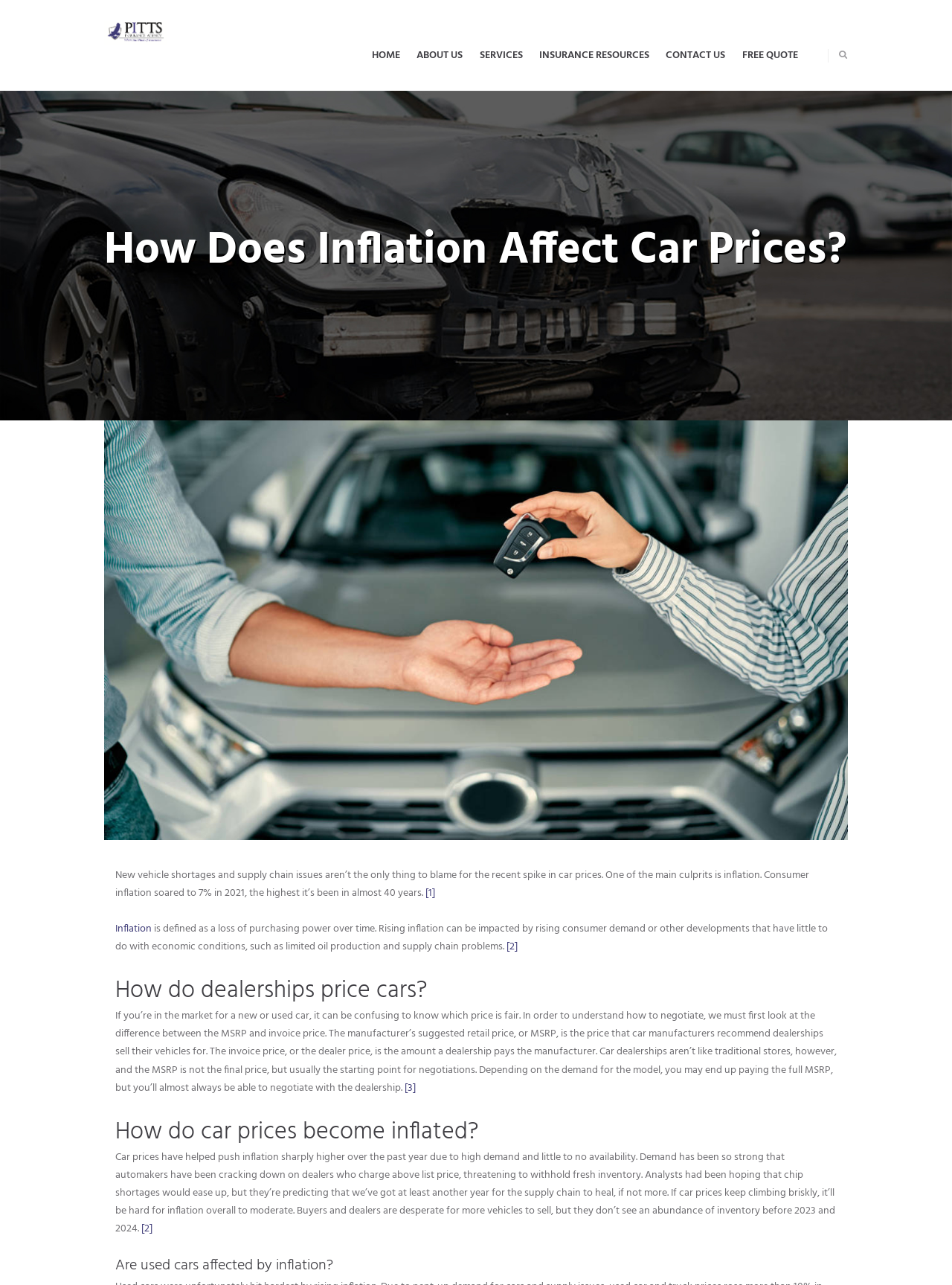Determine the bounding box coordinates of the clickable region to execute the instruction: "Click the 'ABOUT US' link". The coordinates should be four float numbers between 0 and 1, denoted as [left, top, right, bottom].

[0.429, 0.028, 0.495, 0.058]